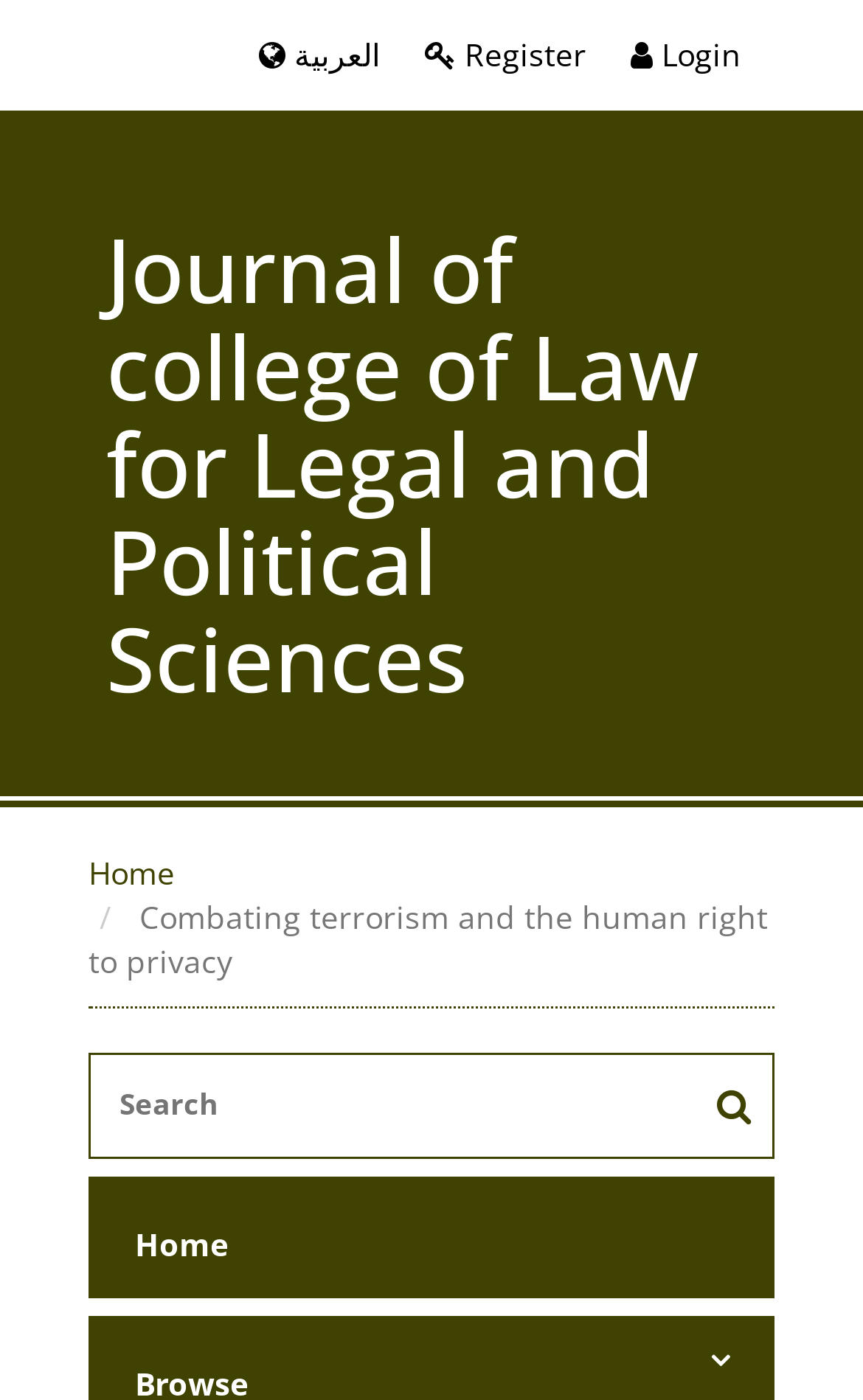Can you find and generate the webpage's heading?

Journal of college of Law for Legal and Political Sciences